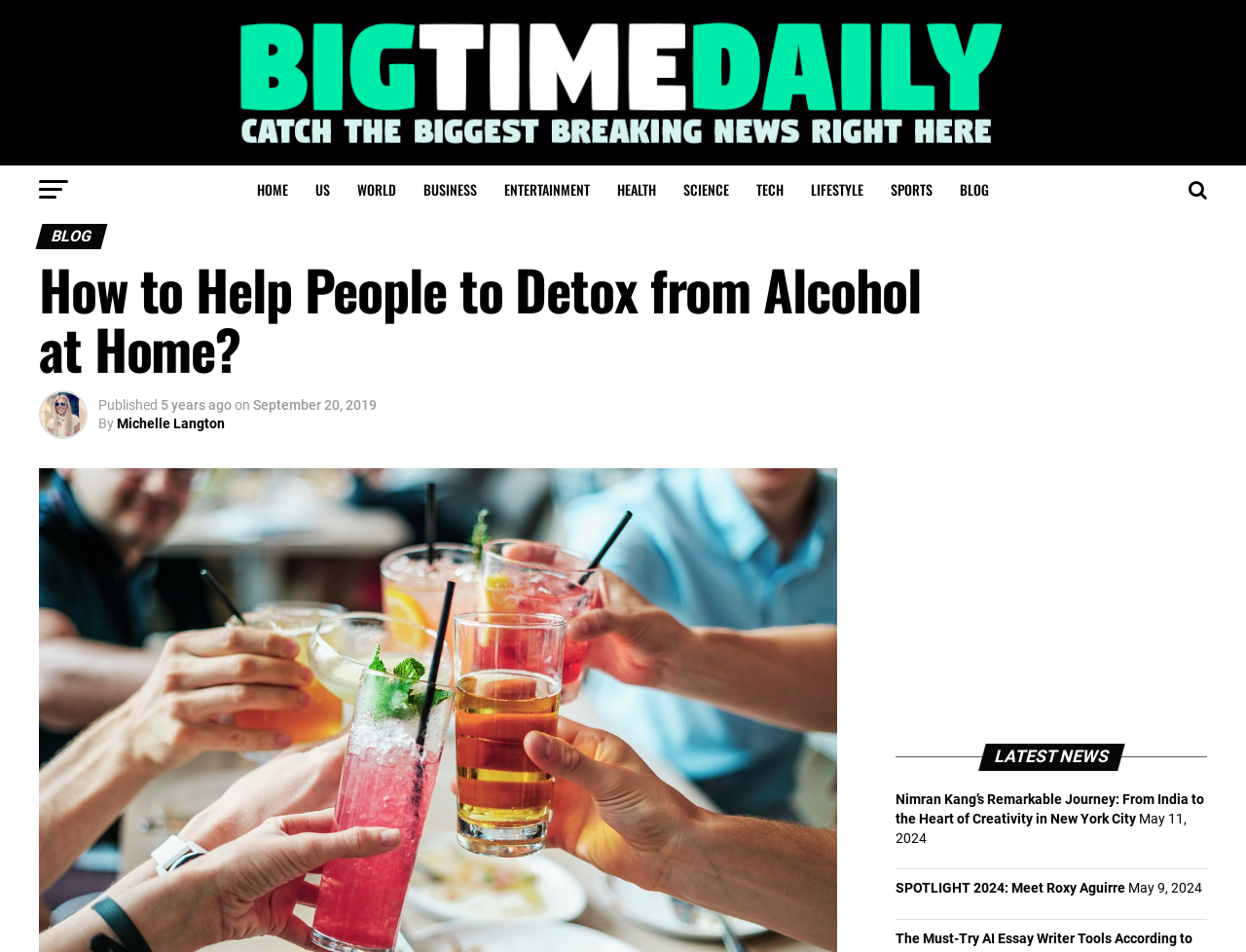Identify the bounding box coordinates of the specific part of the webpage to click to complete this instruction: "Read the article 'How to Help People to Detox from Alcohol at Home?'".

[0.031, 0.272, 0.781, 0.398]